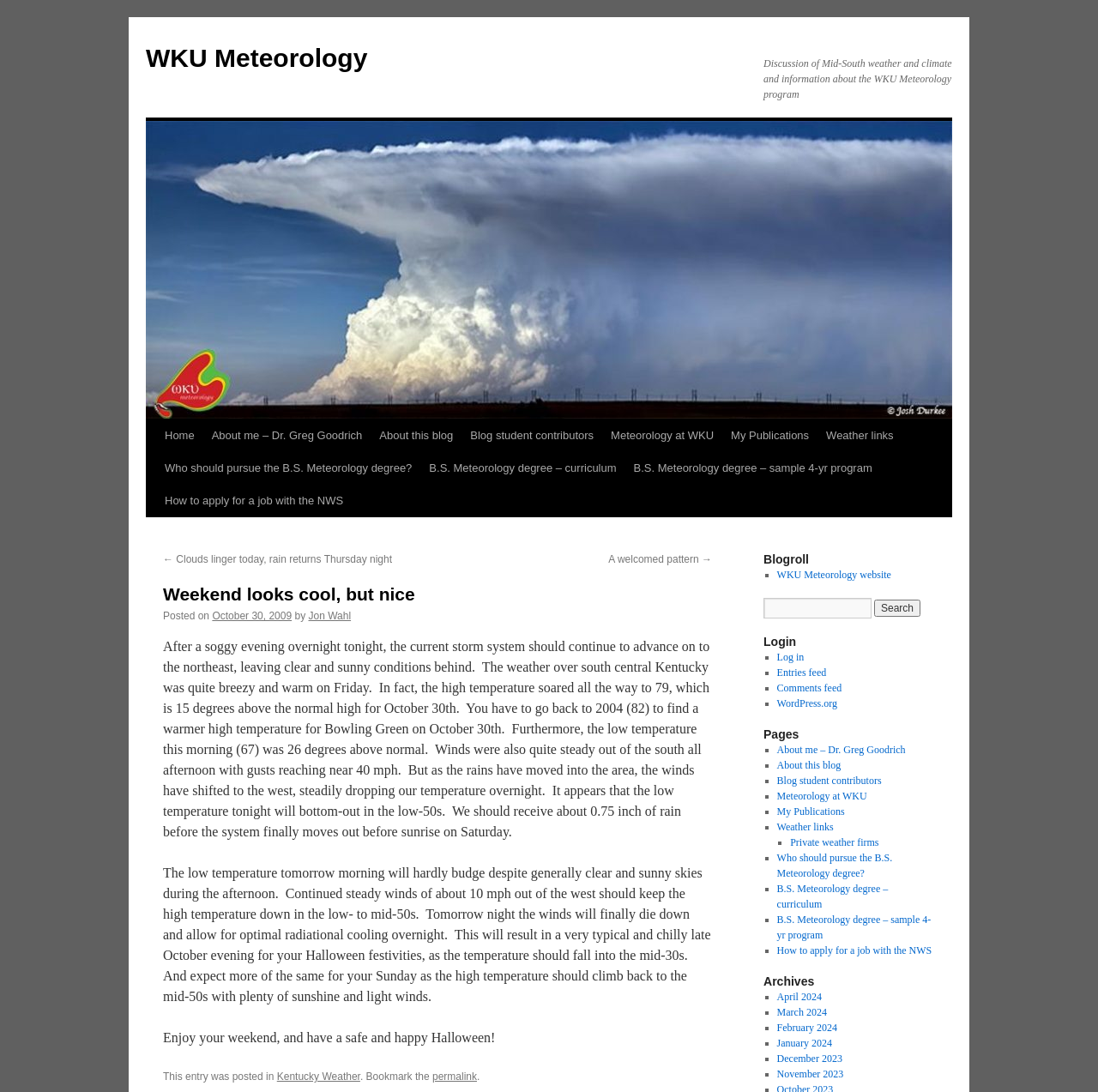Please answer the following question using a single word or phrase: 
What is the purpose of the 'Search' button?

To search the blog